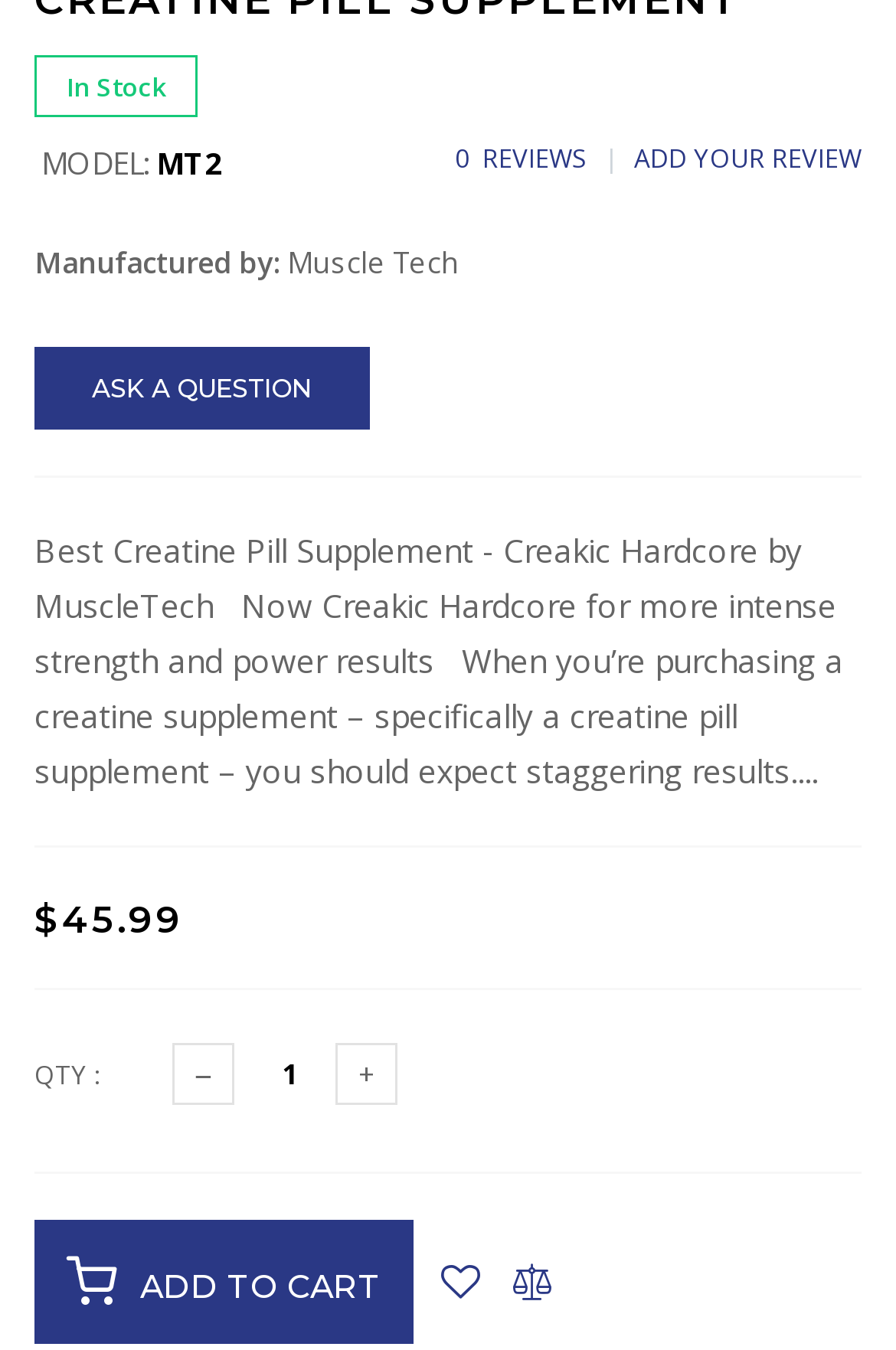Please identify the bounding box coordinates of the clickable region that I should interact with to perform the following instruction: "View product details". The coordinates should be expressed as four float numbers between 0 and 1, i.e., [left, top, right, bottom].

[0.038, 0.391, 0.941, 0.587]